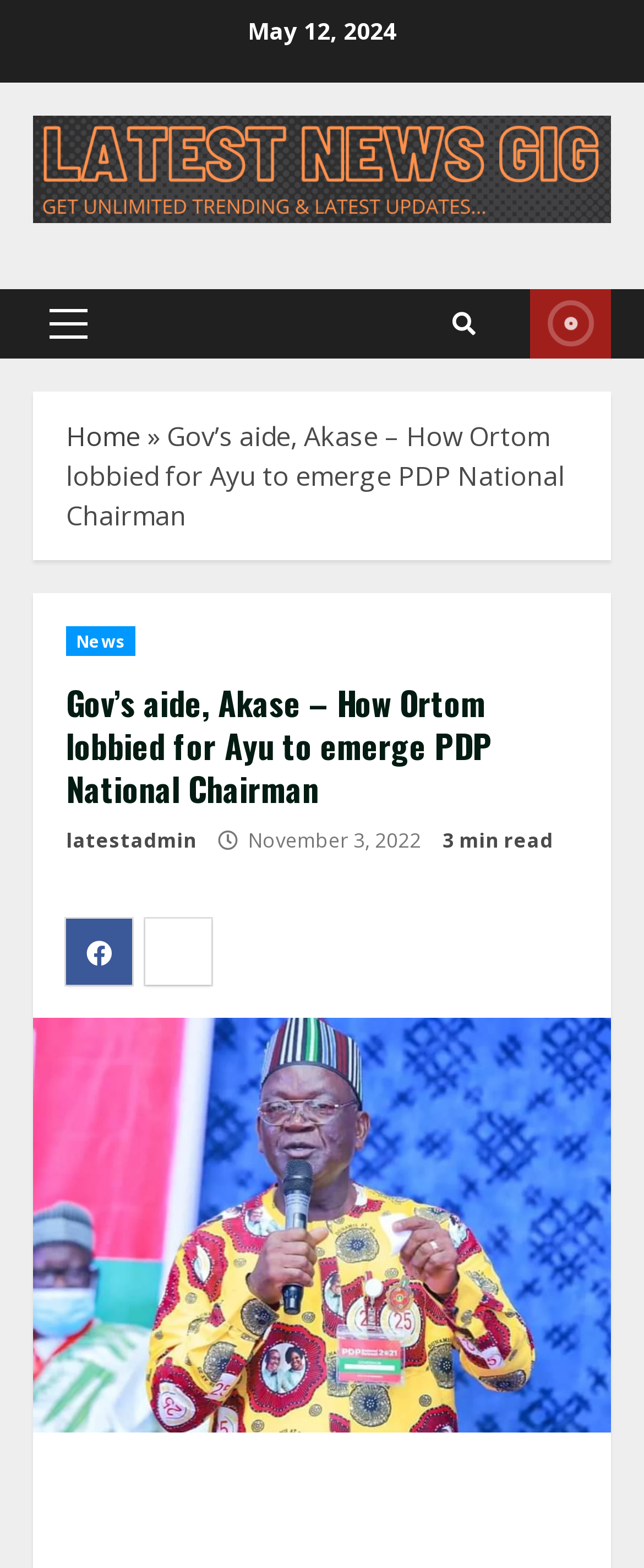What is the category of the article?
Please provide a single word or phrase answer based on the image.

News